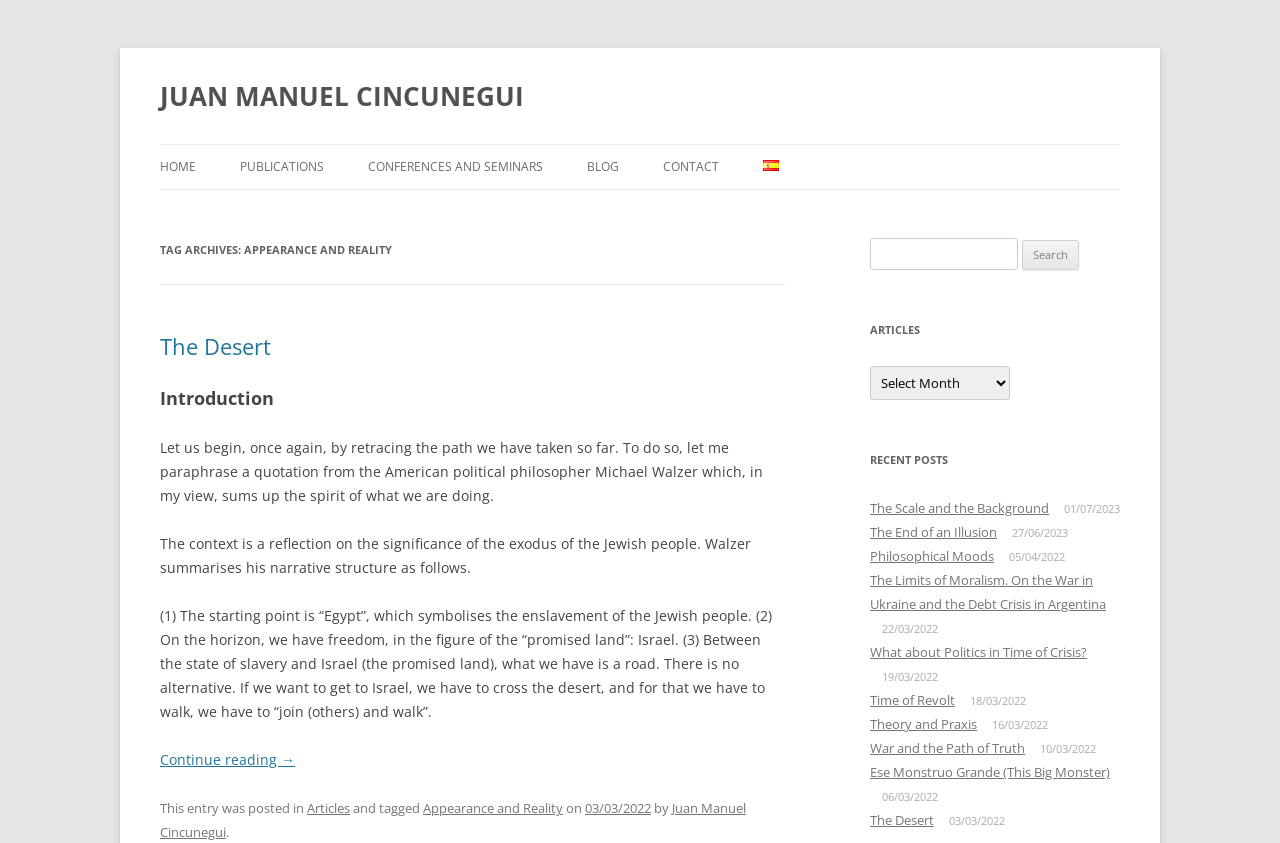Please determine the bounding box coordinates for the element that should be clicked to follow these instructions: "Click on the 'HOME' link".

[0.125, 0.172, 0.153, 0.225]